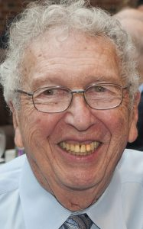What is the broader historical narrative that Joe Bettman's activism contributes to?
Using the image provided, answer with just one word or phrase.

Civil rights and education reform